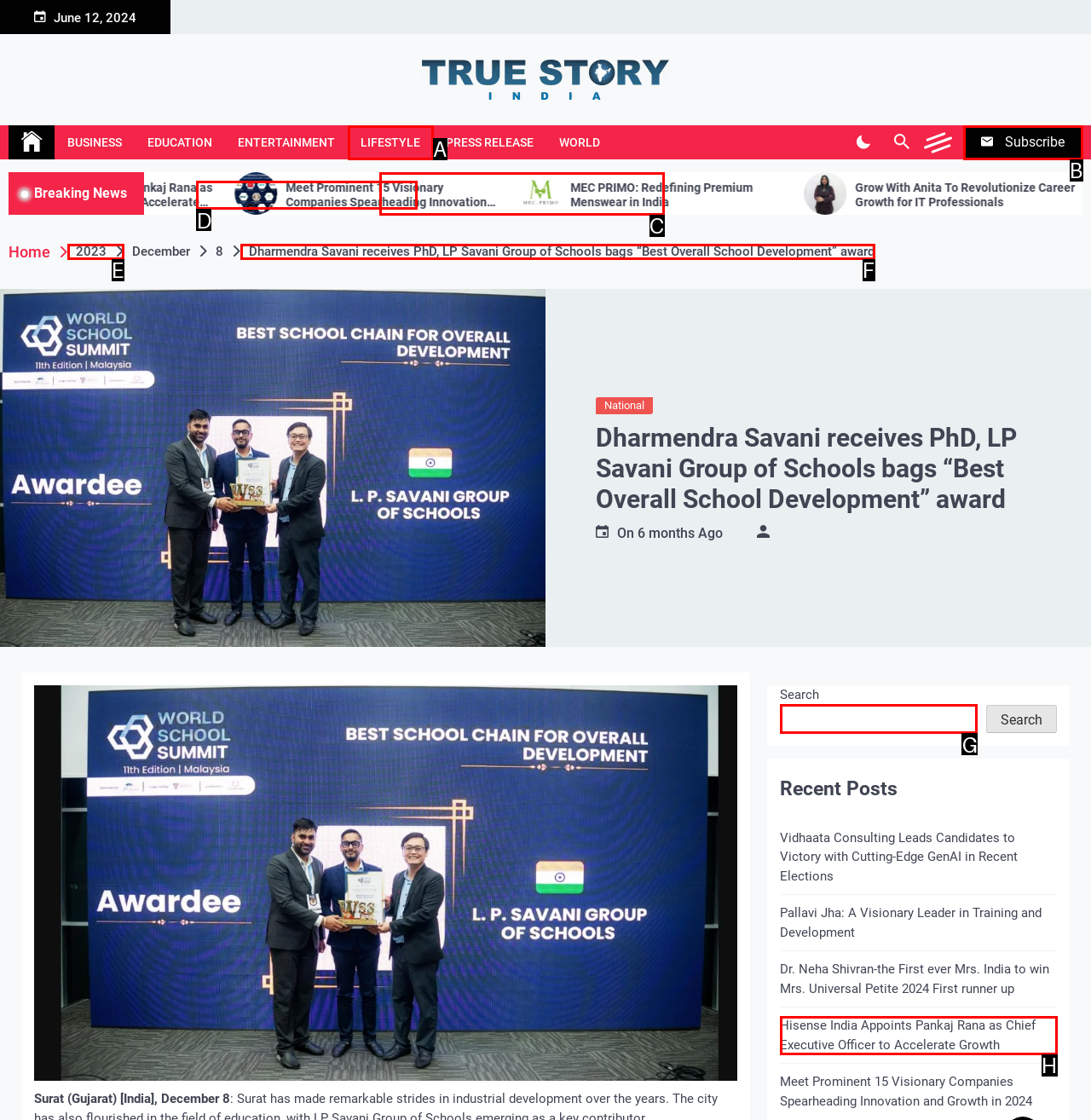What option should I click on to execute the task: Search for something? Give the letter from the available choices.

G